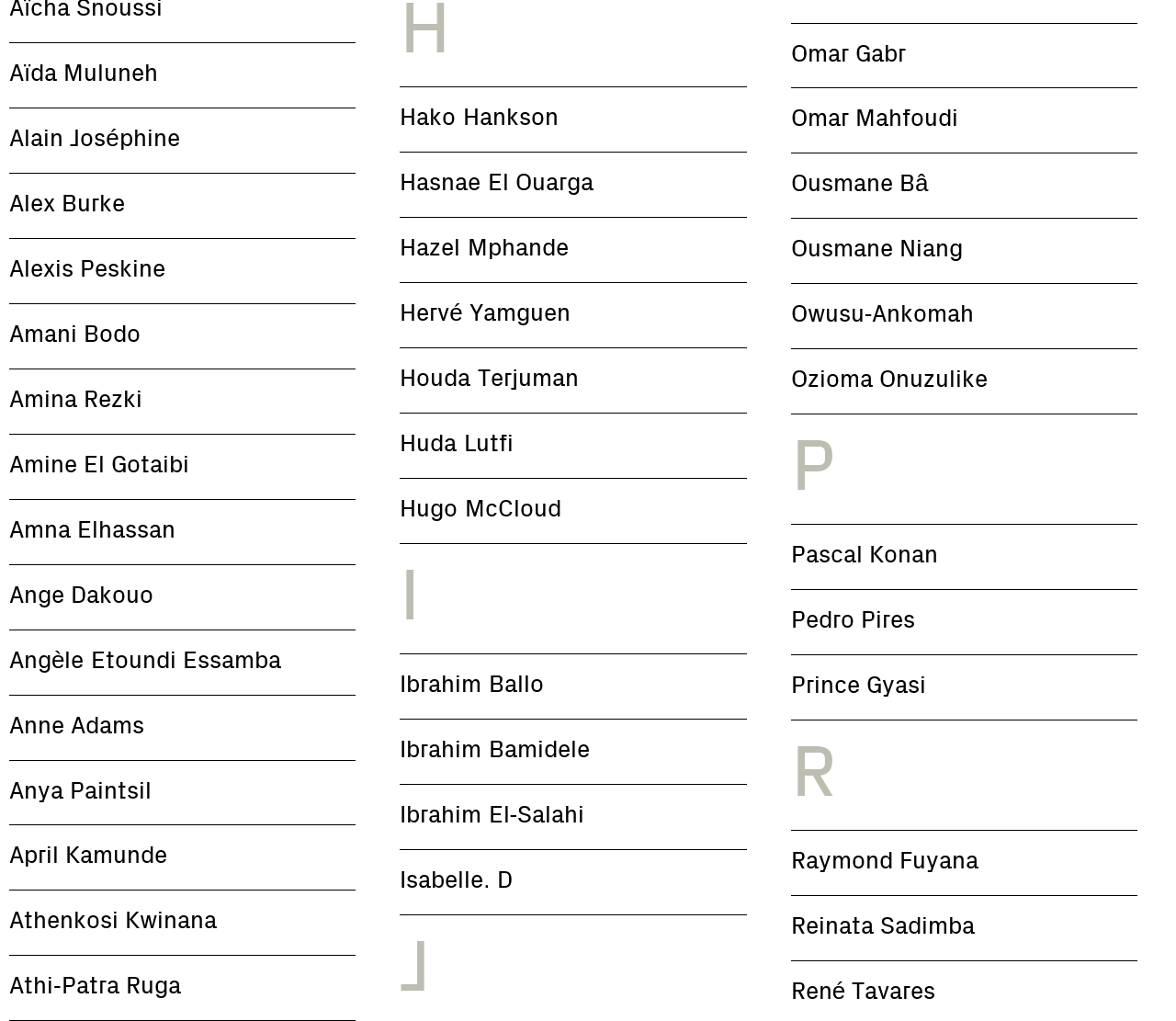Provide the bounding box coordinates of the HTML element described by the text: "Amna Elhassan".

[0.008, 0.489, 0.188, 0.552]